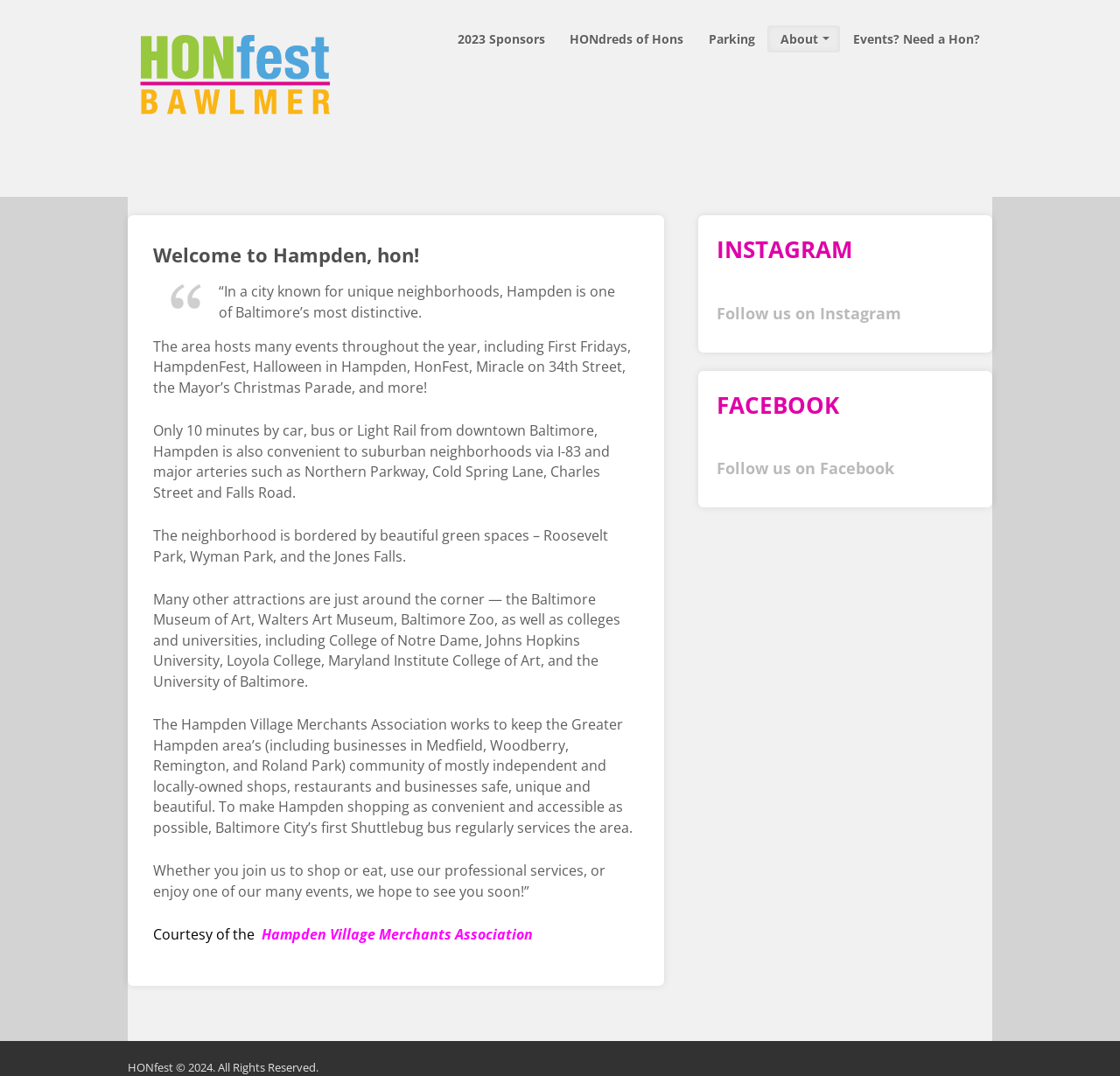Reply to the question with a brief word or phrase: What is the purpose of the Hampden Village Merchants Association?

To keep the area safe and unique